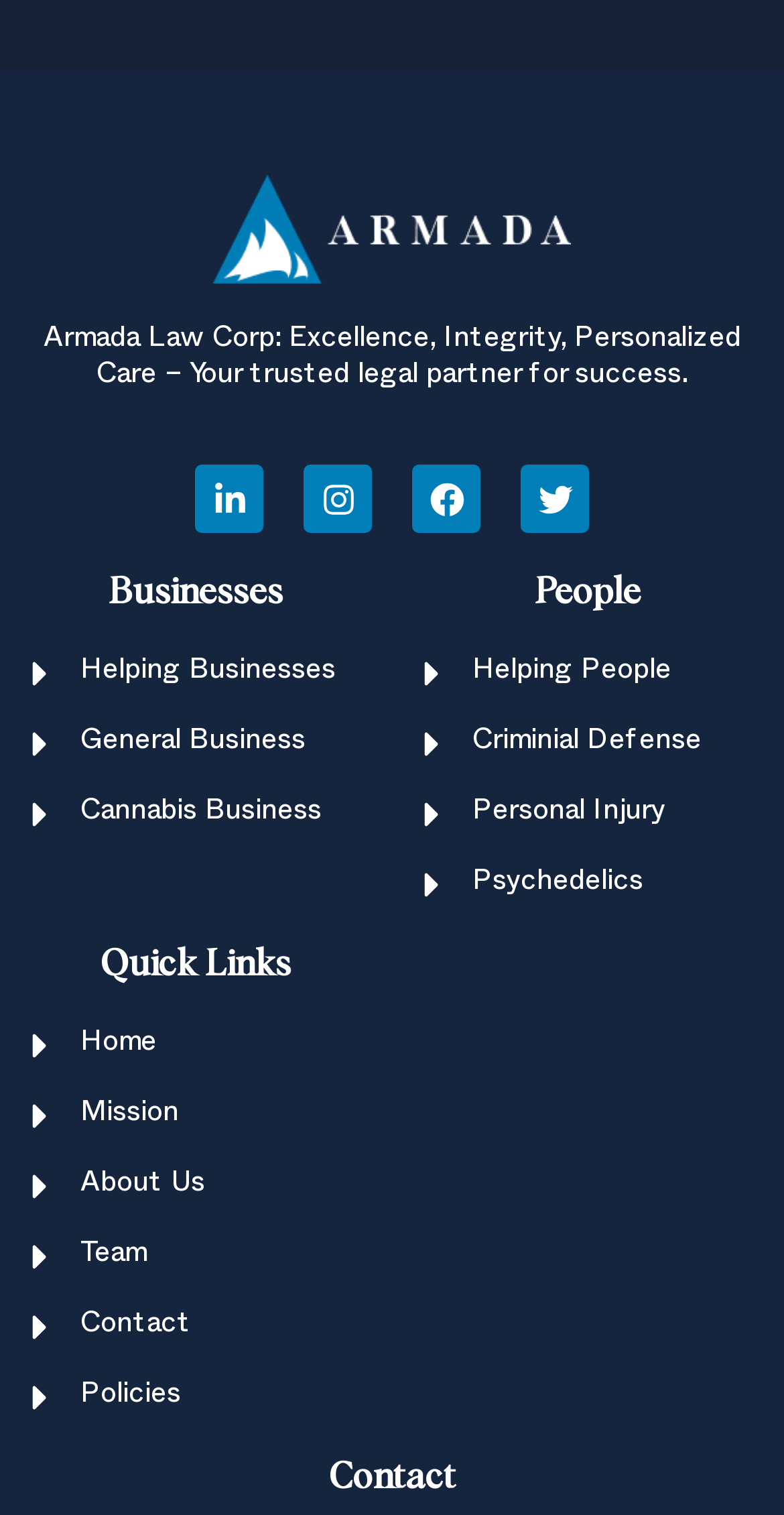How many links are there under the 'Quick Links' heading? Look at the image and give a one-word or short phrase answer.

6